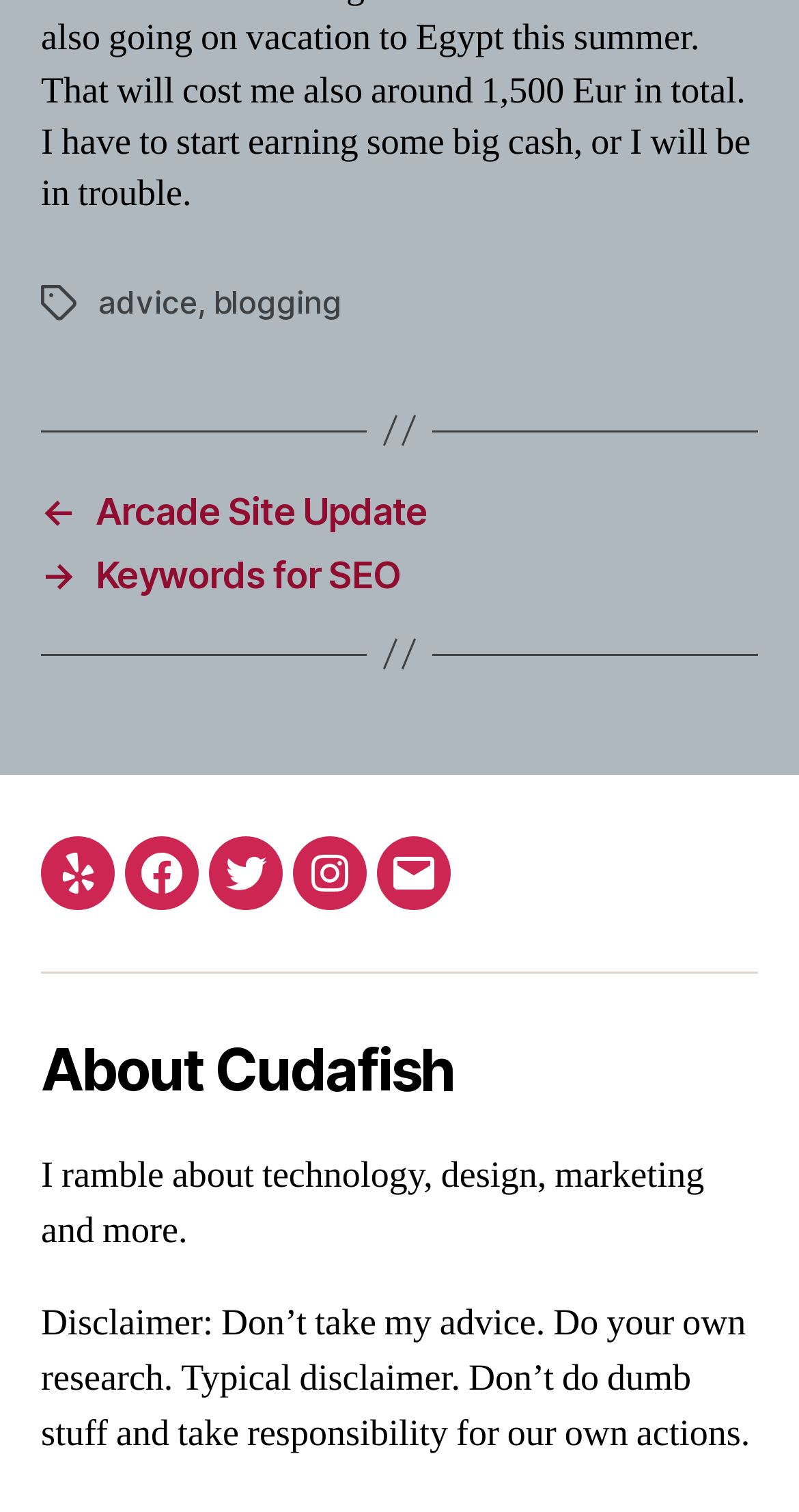Please determine the bounding box coordinates for the UI element described here. Use the format (top-left x, top-left y, bottom-right x, bottom-right y) with values bounded between 0 and 1: Facebook

[0.156, 0.553, 0.249, 0.602]